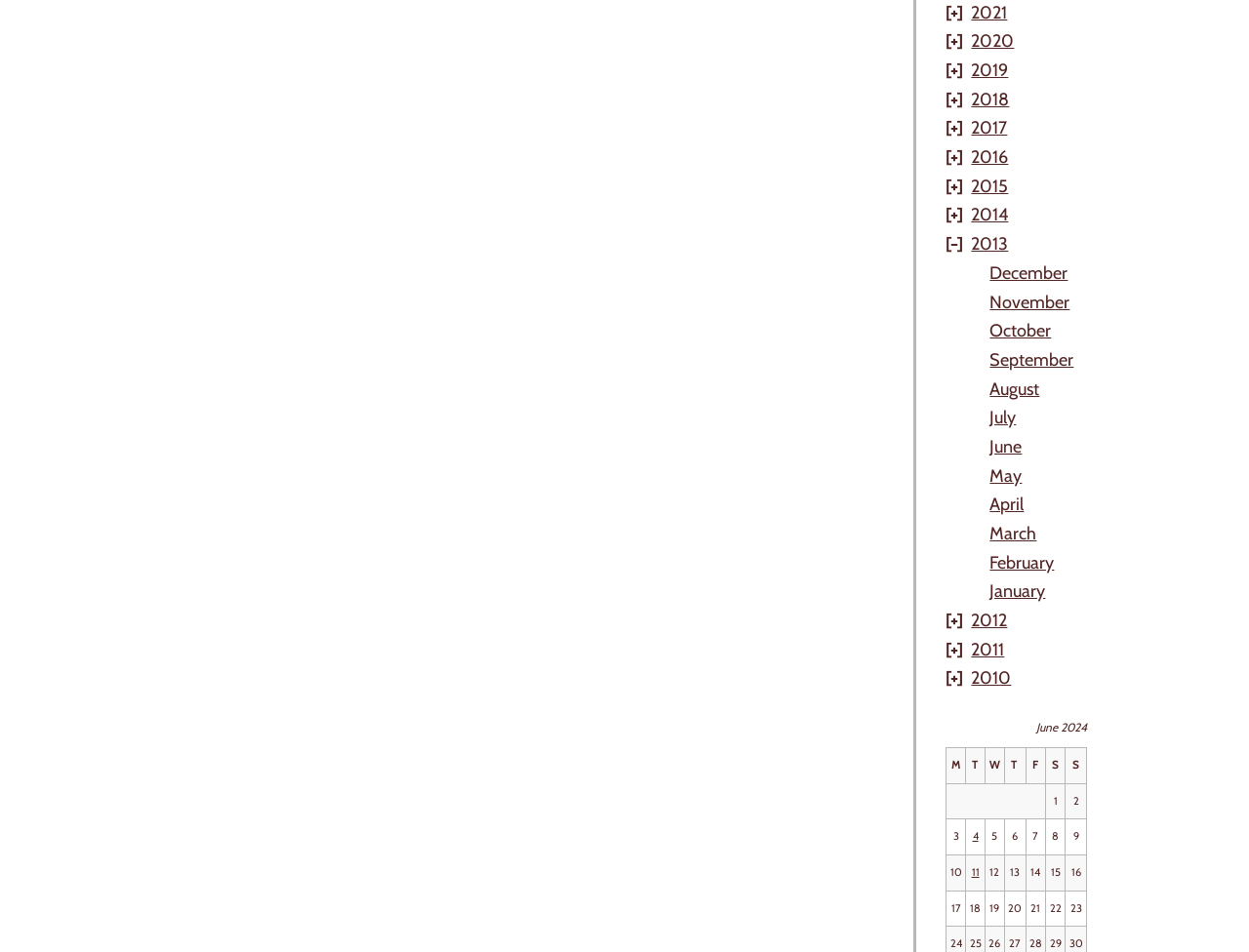What is the content of the grid cells?
Based on the image, give a one-word or short phrase answer.

Numbers and links